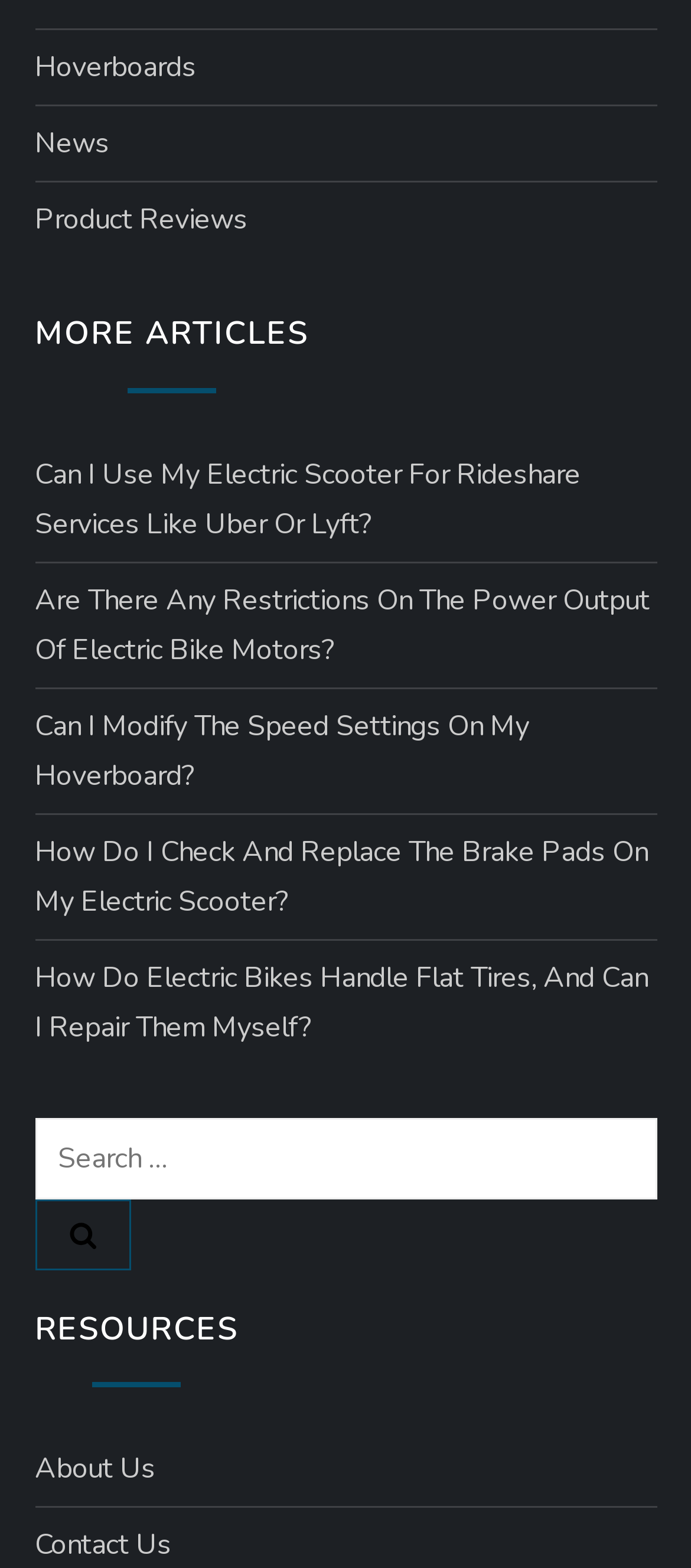Determine the bounding box coordinates of the clickable region to follow the instruction: "Check the news".

[0.05, 0.076, 0.158, 0.108]